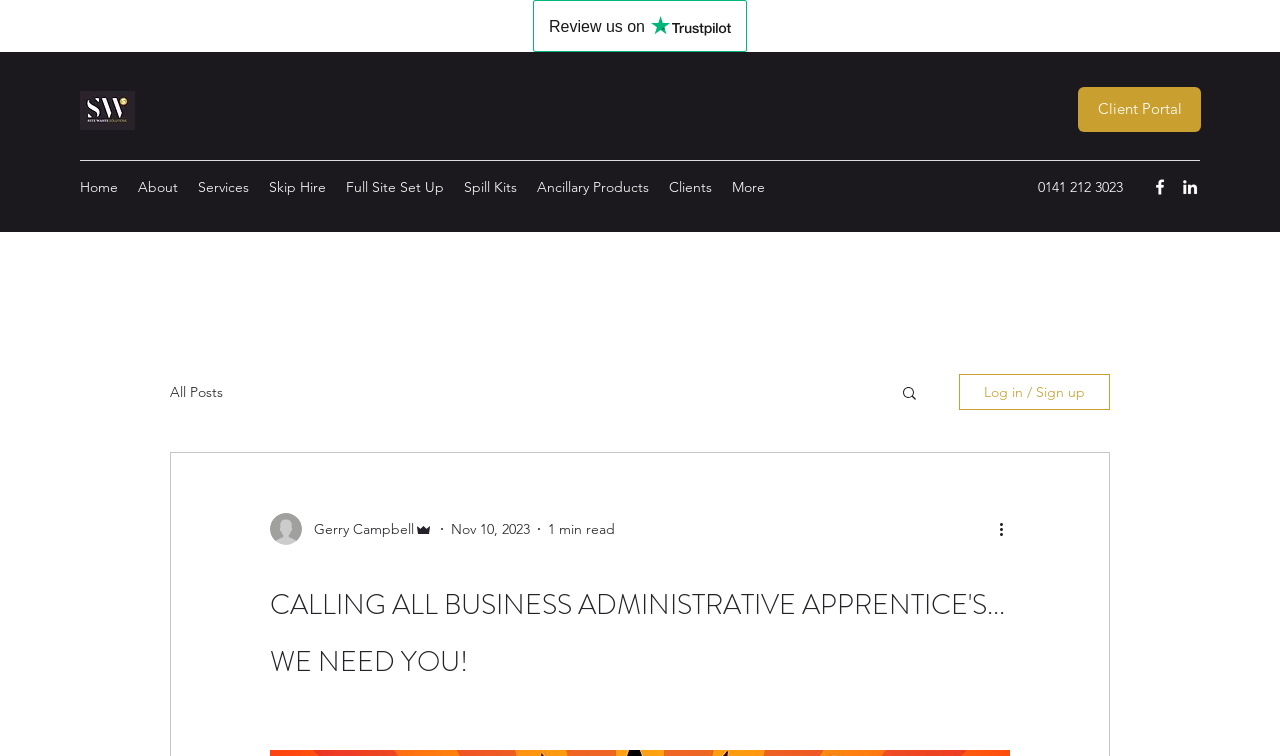Determine the bounding box coordinates of the clickable region to carry out the instruction: "Click the image of Golden Tourism Route".

None